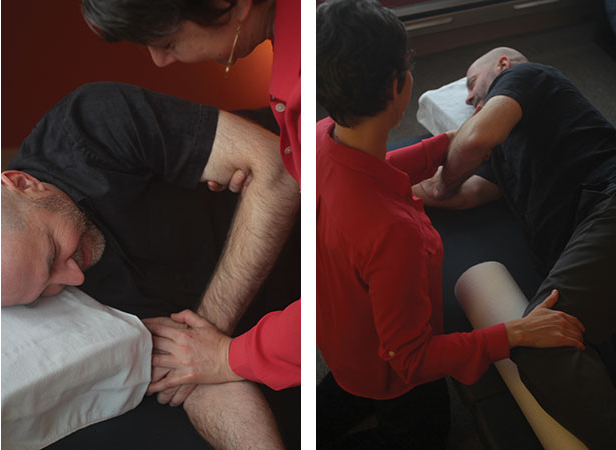Please answer the following question using a single word or phrase: 
What is the atmosphere of the environment?

Serene and focused